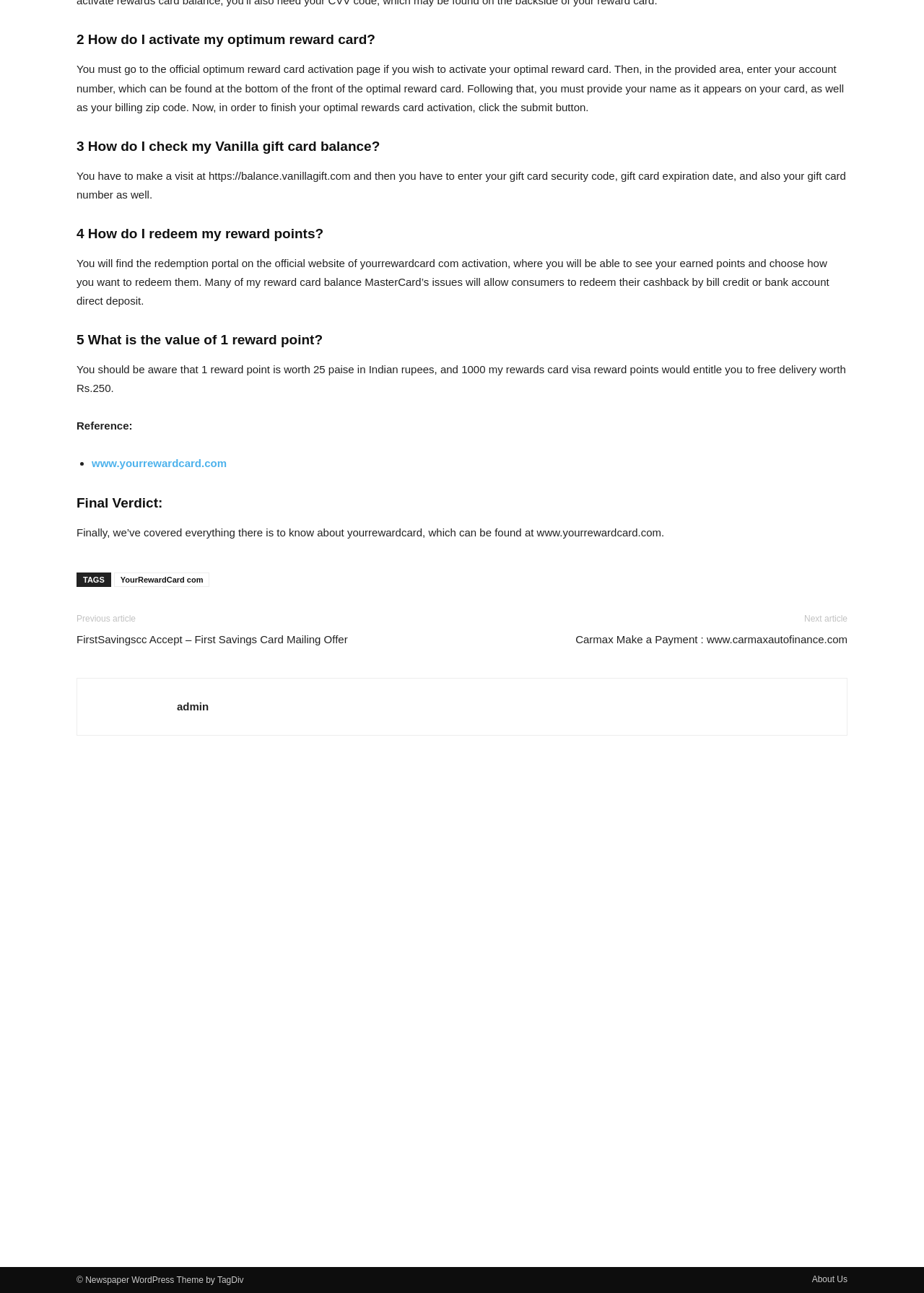Give a one-word or short phrase answer to this question: 
What is the value of 1 reward point in Indian rupees?

25 paise